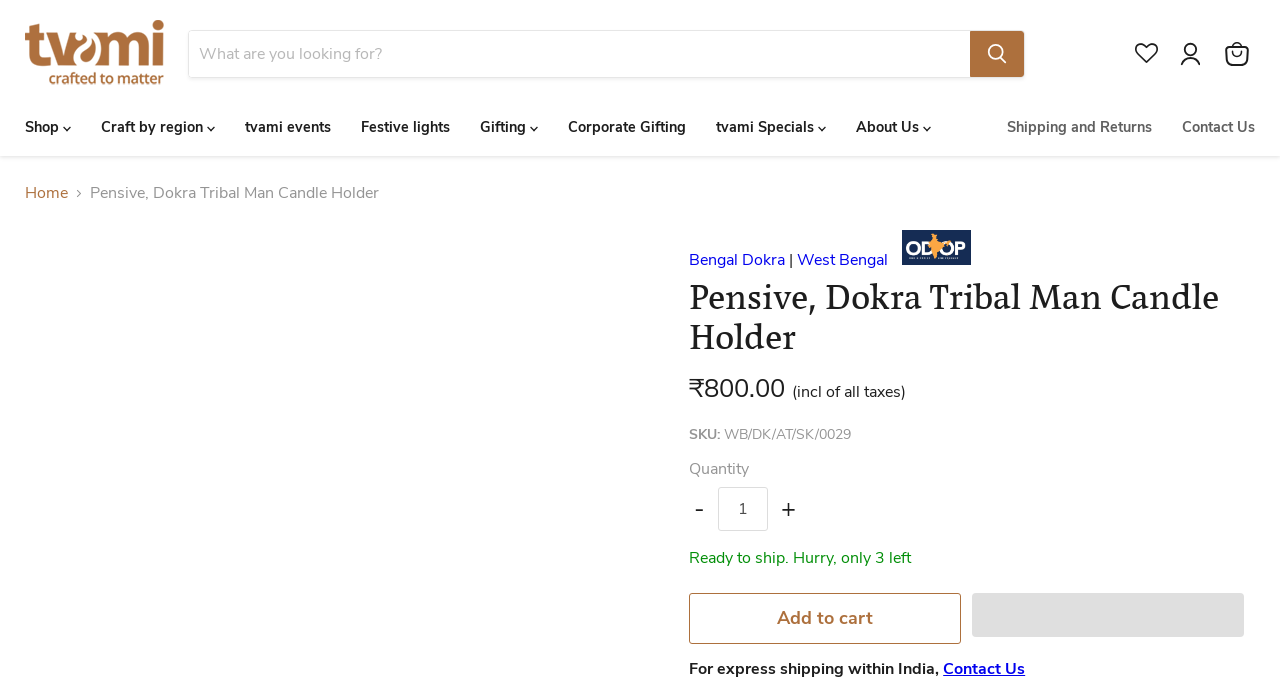Using the given element description, provide the bounding box coordinates (top-left x, top-left y, bottom-right x, bottom-right y) for the corresponding UI element in the screenshot: Add to cart

[0.538, 0.867, 0.751, 0.941]